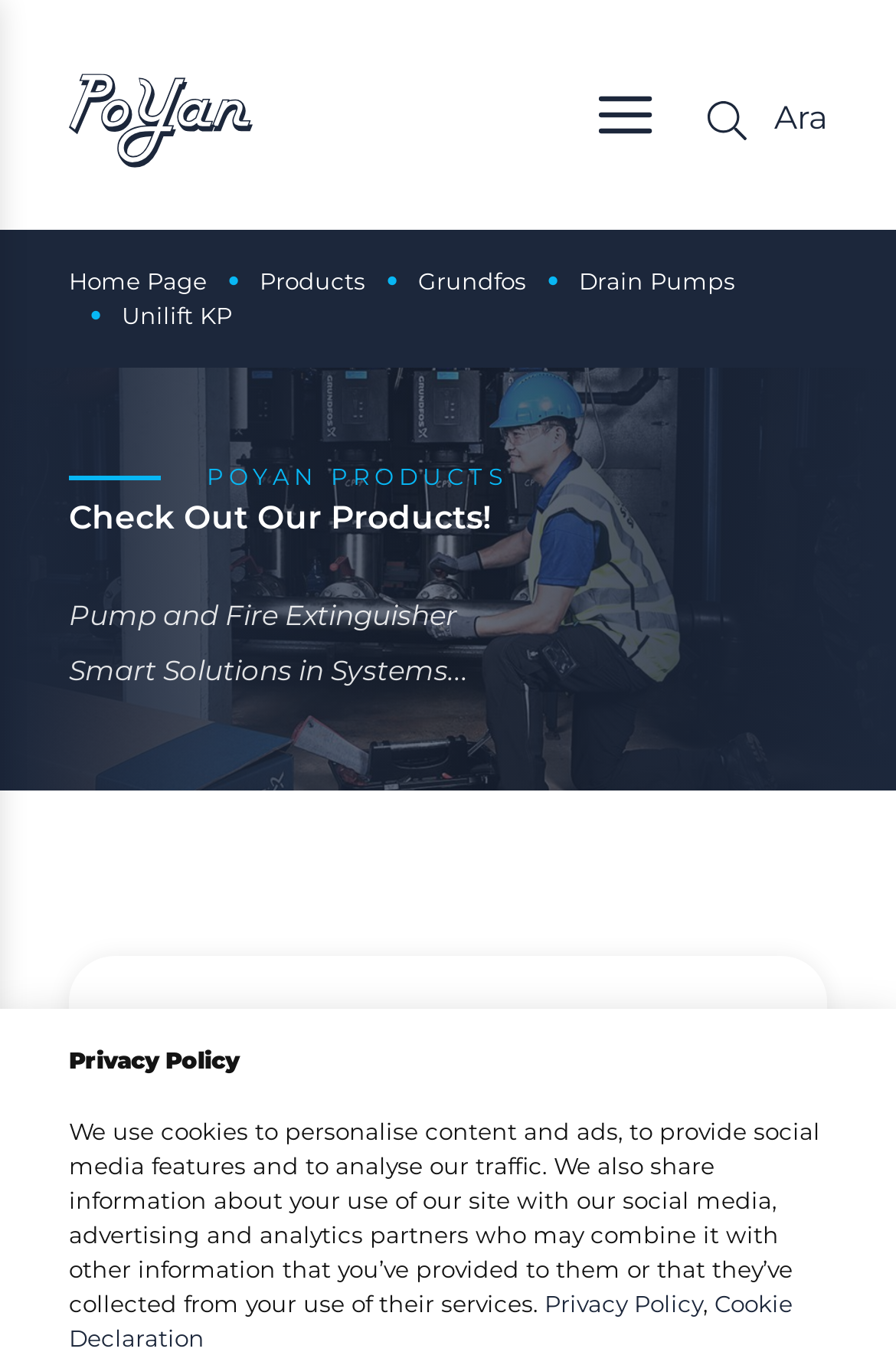Reply to the question with a single word or phrase:
What is the company name in the top-left corner?

POYAN MÜHENDİSLİK